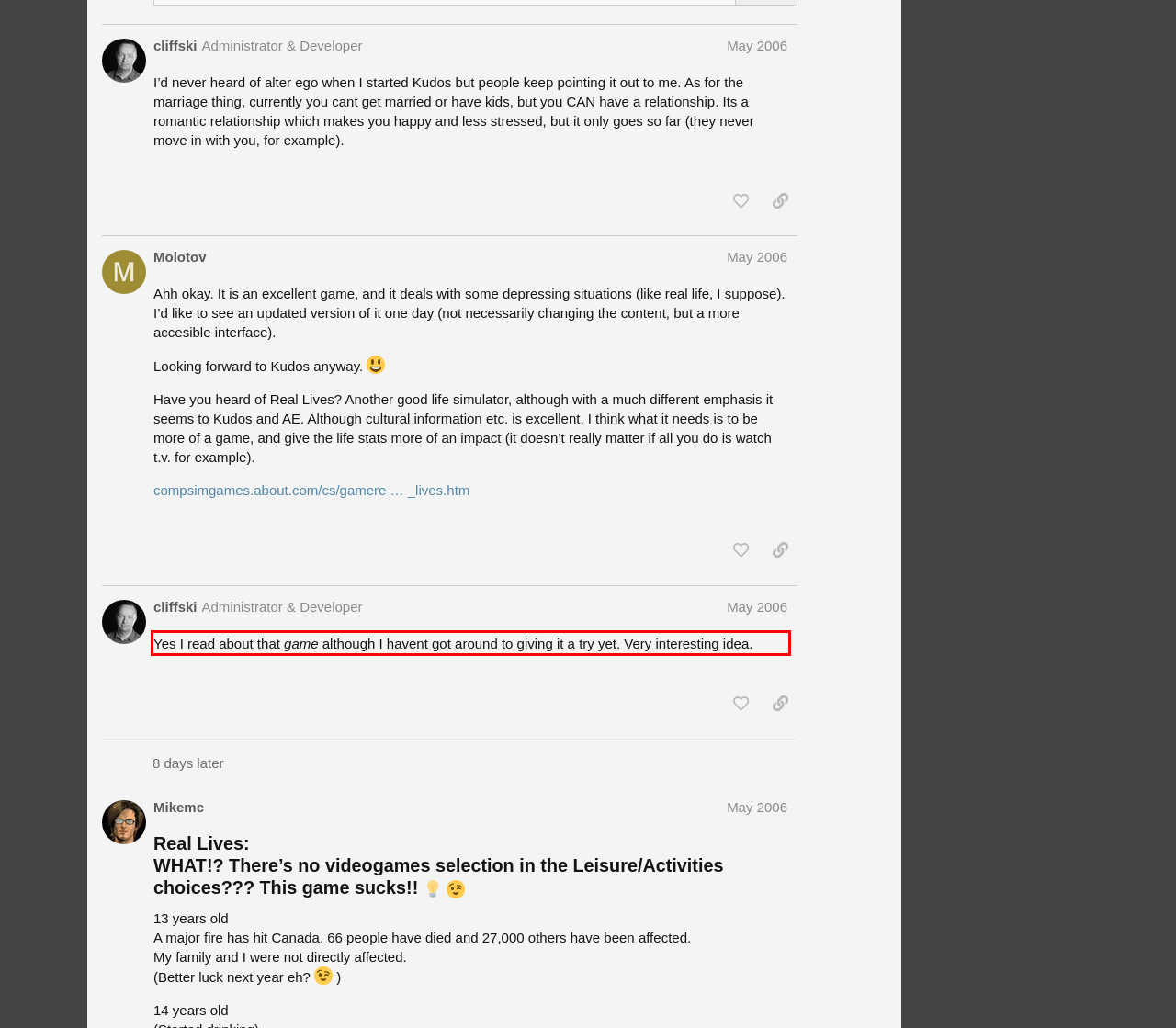Identify the text within the red bounding box on the webpage screenshot and generate the extracted text content.

Yes I read about that game although I havent got around to giving it a try yet. Very interesting idea.